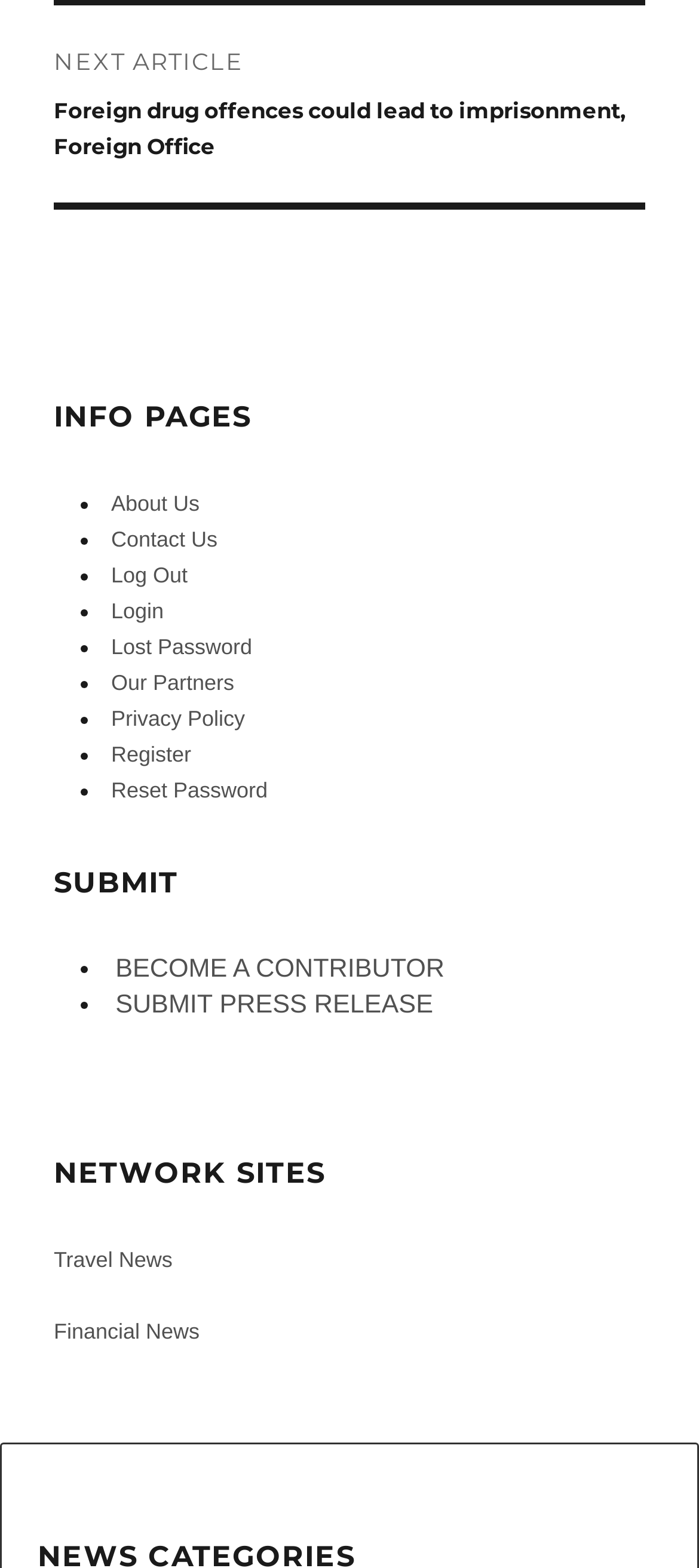Find the bounding box coordinates for the area you need to click to carry out the instruction: "Go to About Us page". The coordinates should be four float numbers between 0 and 1, indicated as [left, top, right, bottom].

[0.159, 0.313, 0.285, 0.329]